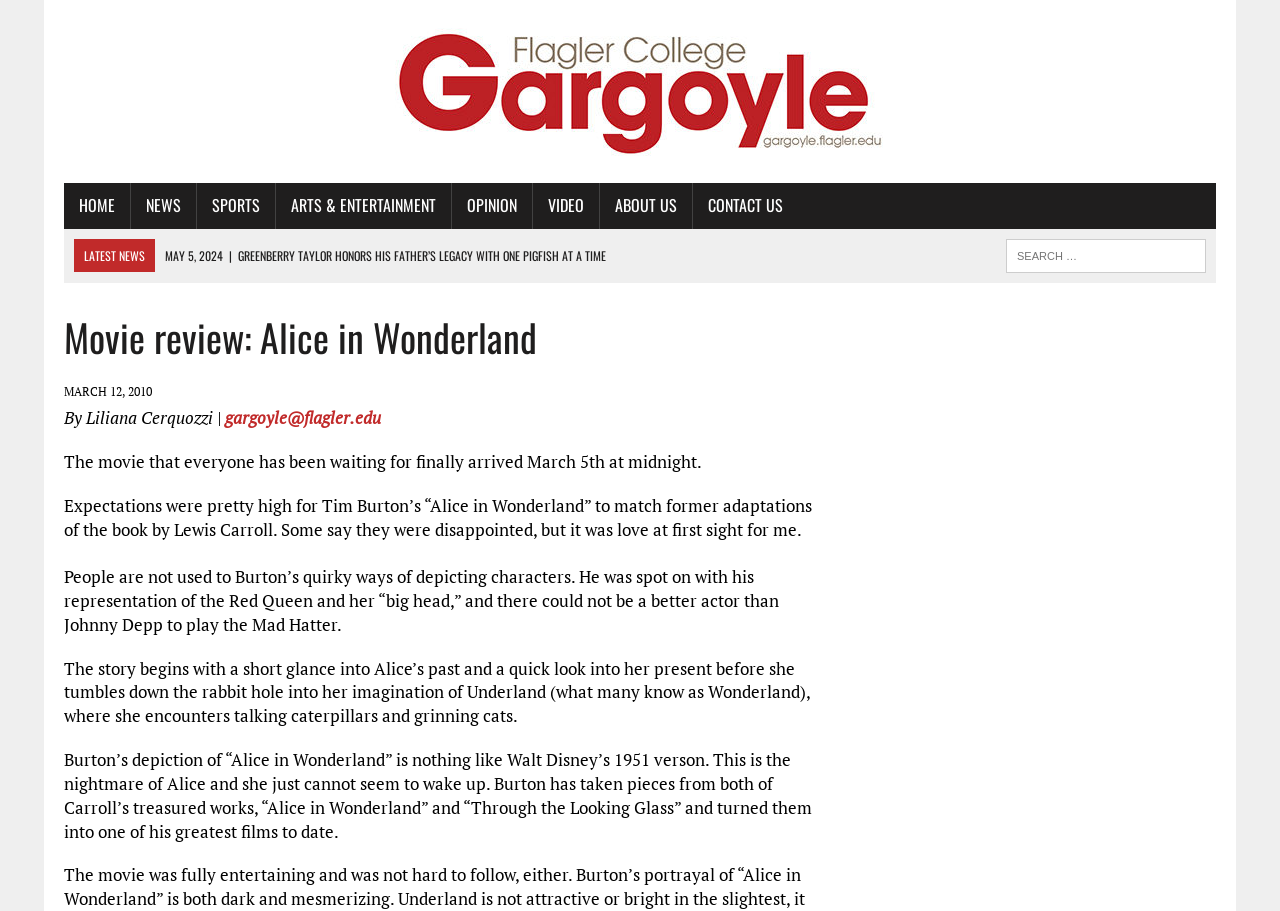What is the date of the movie review?
Provide a thorough and detailed answer to the question.

I found the date by looking at the static text element that says 'MARCH 12, 2010' which is located above the author's name.